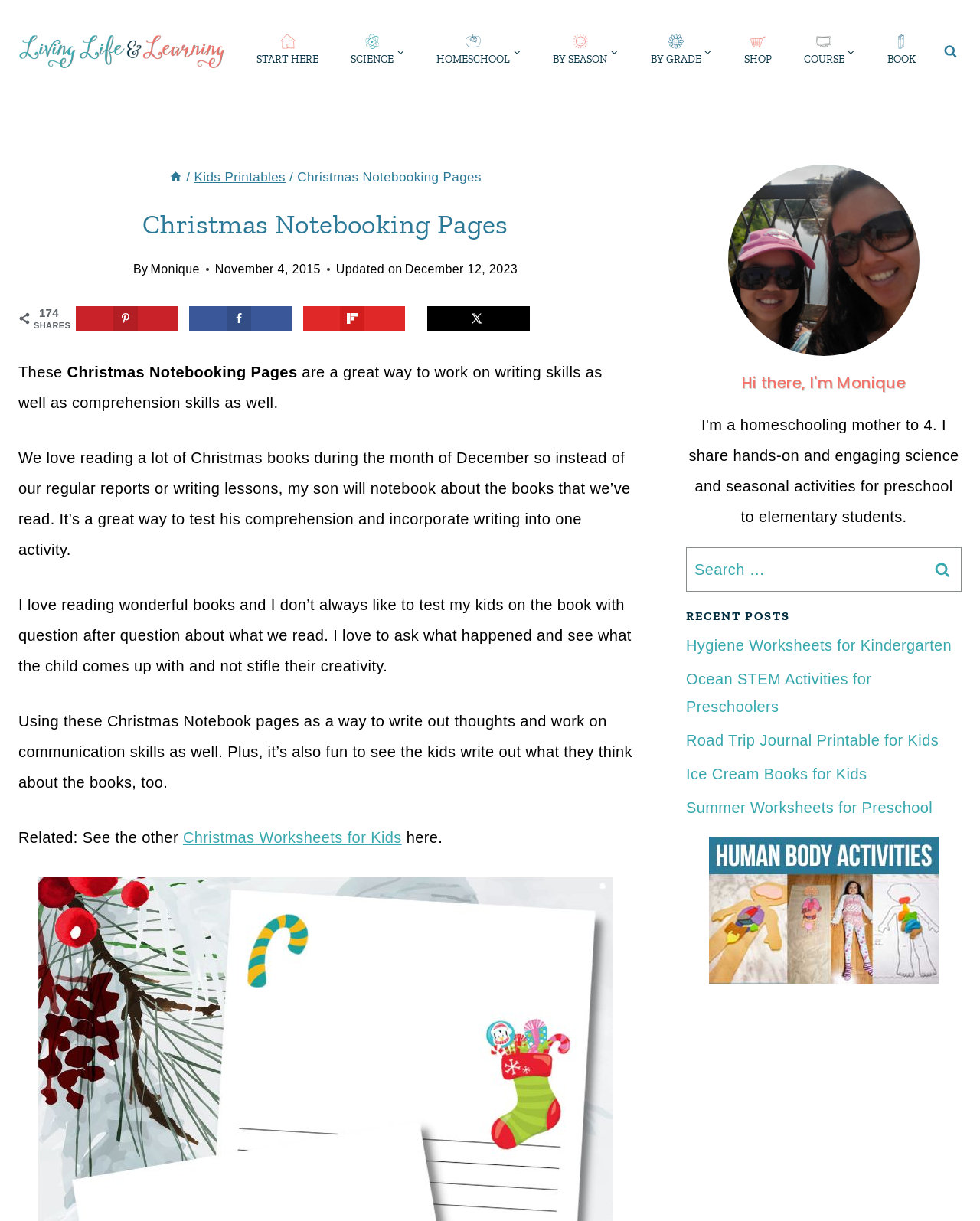Please find the bounding box coordinates of the element's region to be clicked to carry out this instruction: "Click the 'Living Life and Learning logo'".

[0.019, 0.0, 0.23, 0.085]